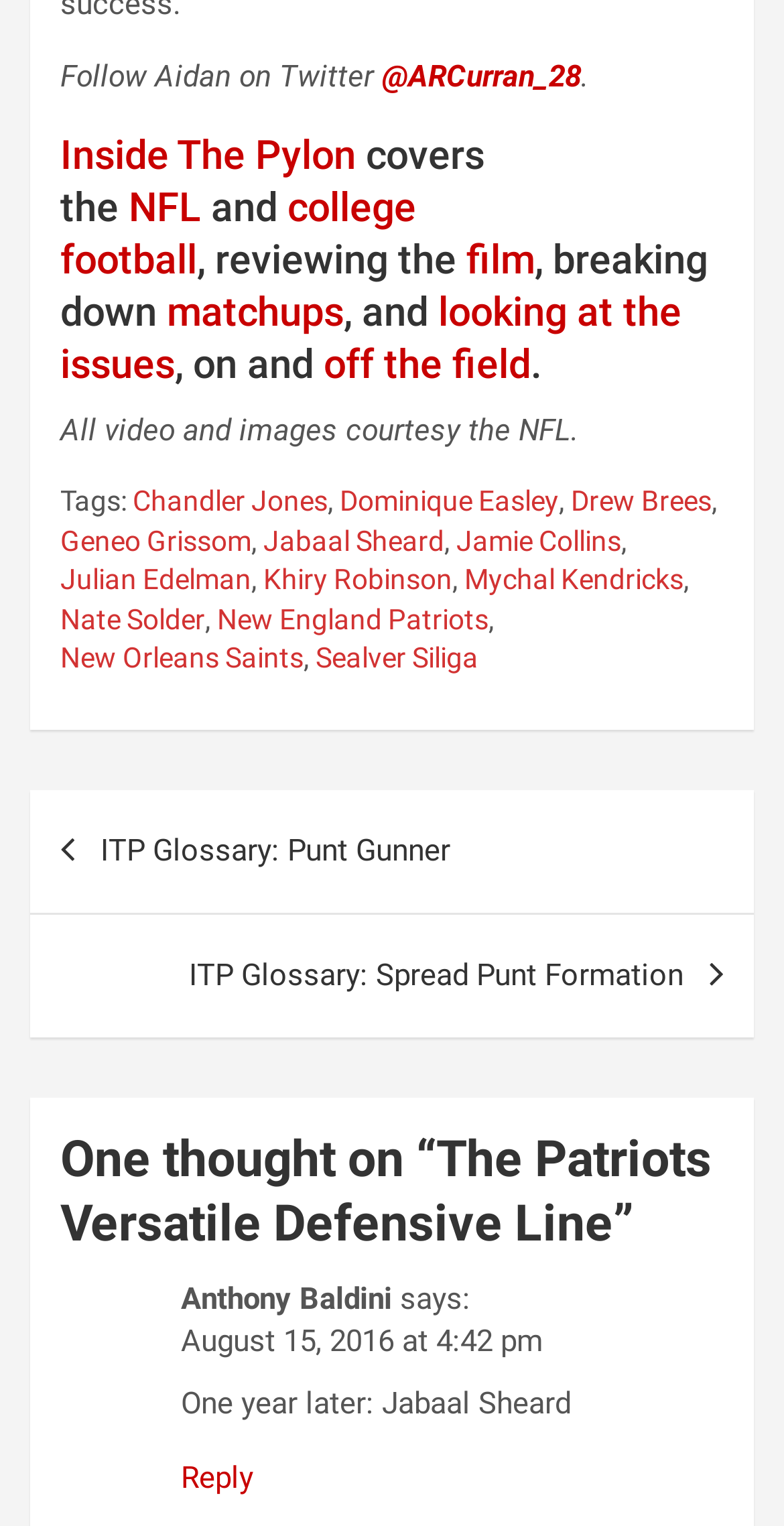Please identify the coordinates of the bounding box for the clickable region that will accomplish this instruction: "View the post about The Patriots Versatile Defensive Line".

[0.077, 0.739, 0.923, 0.825]